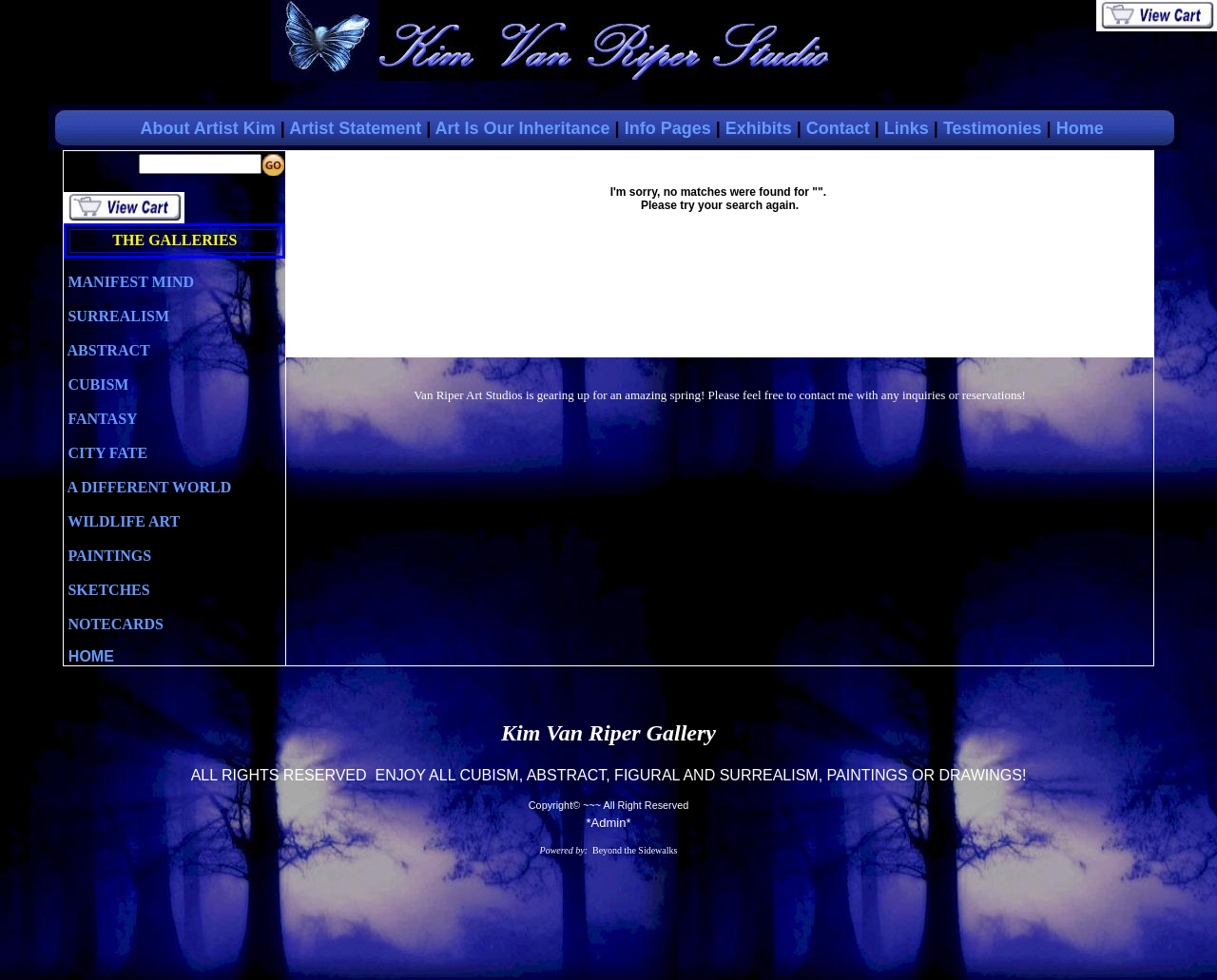Could you determine the bounding box coordinates of the clickable element to complete the instruction: "Click the 'Artist Statement' link"? Provide the coordinates as four float numbers between 0 and 1, i.e., [left, top, right, bottom].

[0.238, 0.121, 0.346, 0.14]